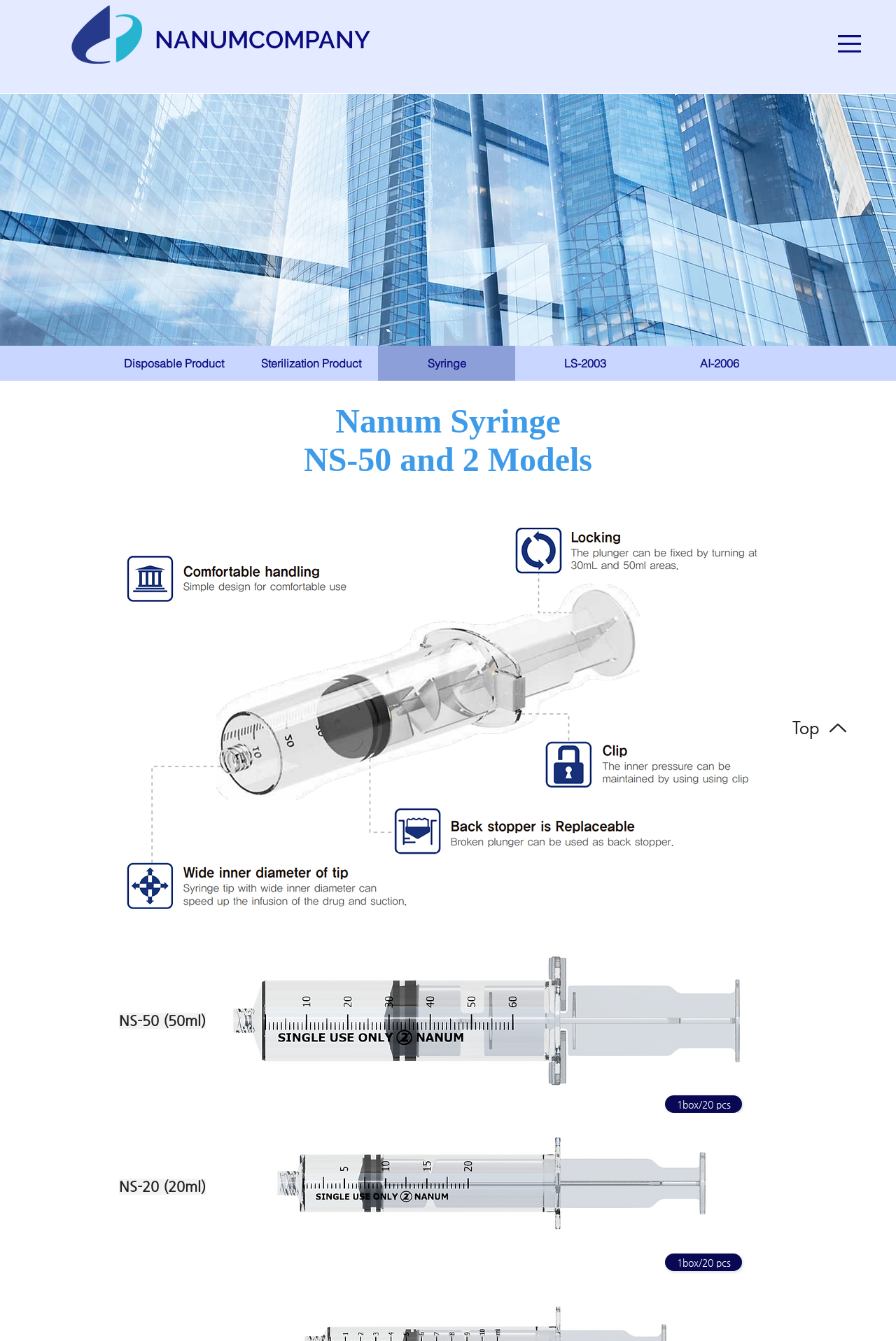Find and provide the bounding box coordinates for the UI element described here: "1box/20 pcs". The coordinates should be given as four float numbers between 0 and 1: [left, top, right, bottom].

[0.742, 0.817, 0.828, 0.83]